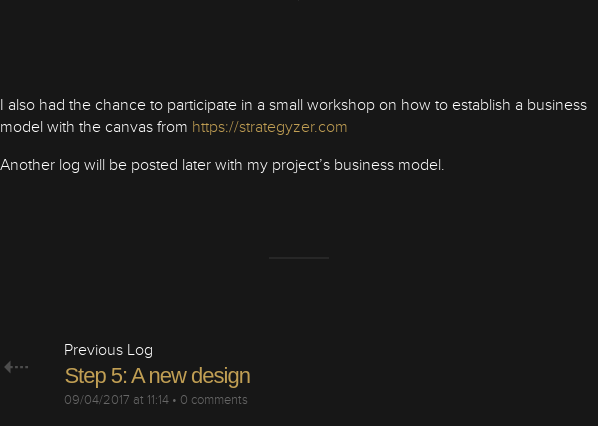Detail every aspect of the image in your description.

The image features a section of a blog or project log where the author discusses their experience participating in a workshop focused on developing a business model using the canvas developed by Strategyzer. This workshop provided valuable insights into structuring their project’s business approach. The author indicates that additional details regarding their business model will be shared in a future update. Below this, there are navigation options leading to the previous log titled "Step 5: A new design," along with a timestamp showing the entry was posted on September 4, 2017, at 11:14 AM, and a note indicating there are currently no comments on the post. The overall design features a dark background that highlights the text, creating a modern and clean aesthetic for the blog entry.